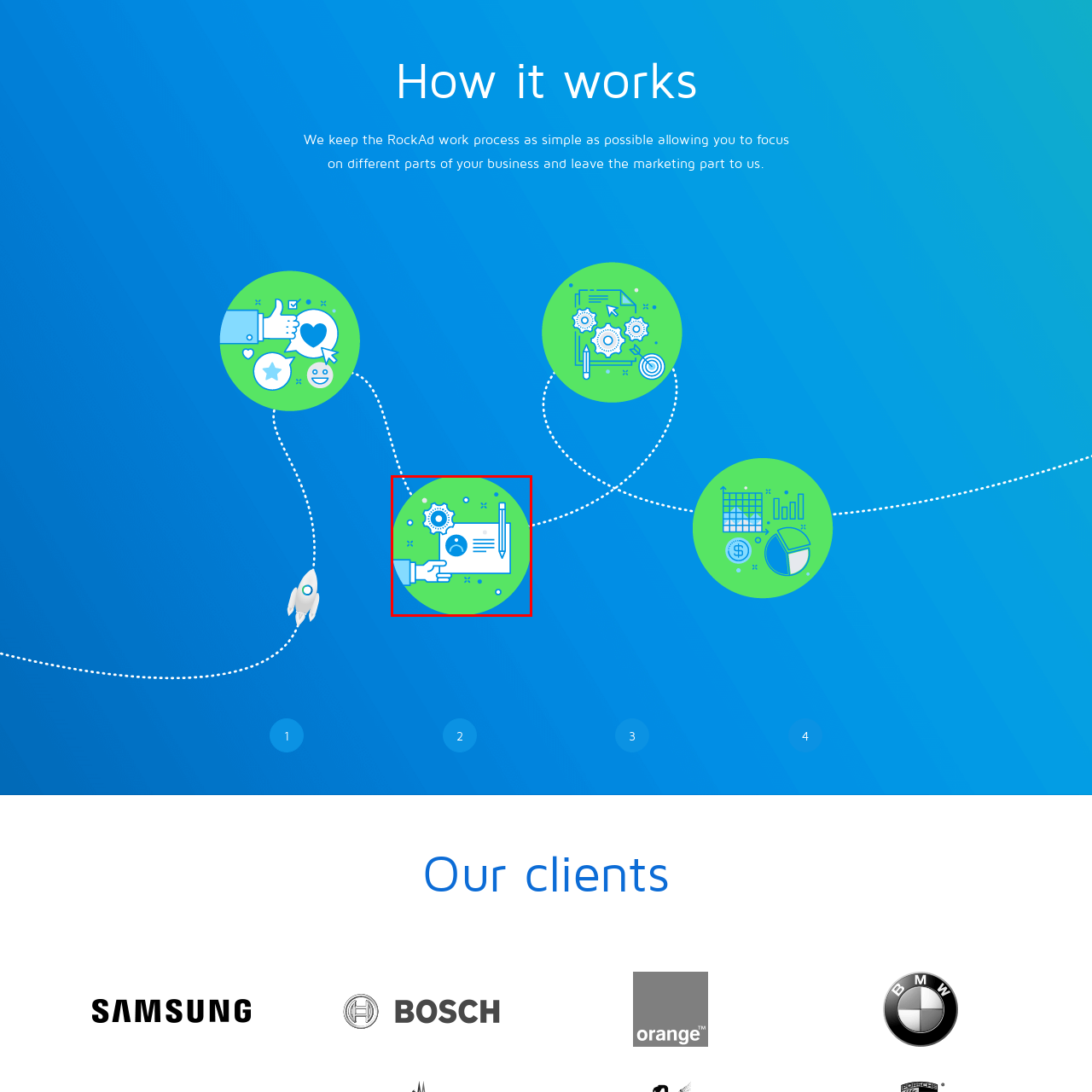Look at the area marked with a blue rectangle, What does the gear icon above the document indicate? 
Provide your answer using a single word or phrase.

A focus on processes or settings